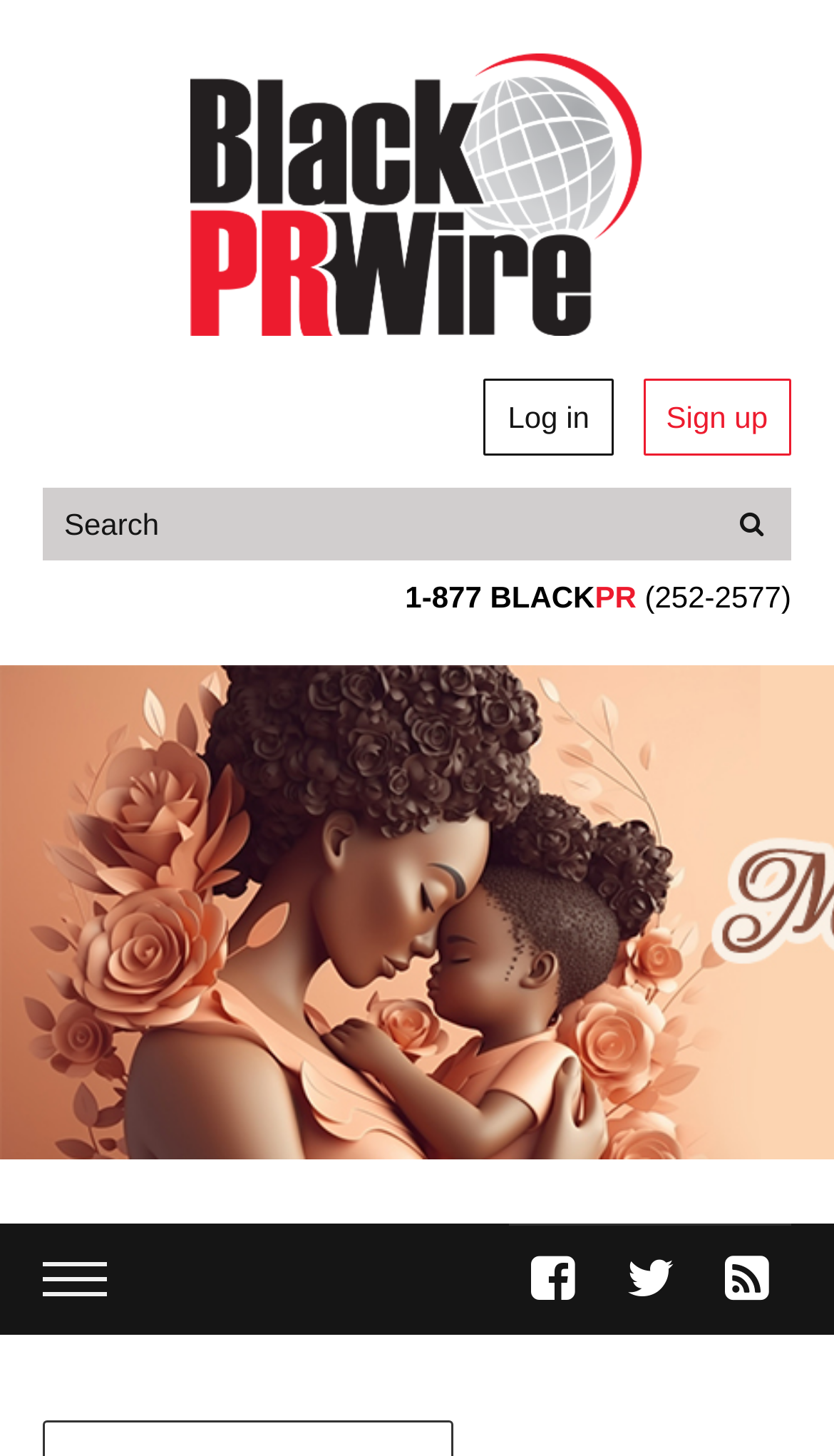Describe all the visual and textual components of the webpage comprehensively.

The webpage is a multimedia news and information center, specifically focused on Black publication portals, television, and radio programming. At the top right corner, there are two links, "Log in" and "Sign up", positioned side by side. Below these links, a search bar is located, consisting of a textbox with a placeholder text "Put your search text here" and a "Search" button to its right. 

On the top left side, there is a link to the "Homepage". Below this link, the website's contact information is displayed, including a phone number "1-877 BLACK PR (252-2577)". 

At the bottom of the page, there are three social media links, "Go to Facebook", "Go to Twitter", and "Open RSS feed", aligned horizontally from left to right.